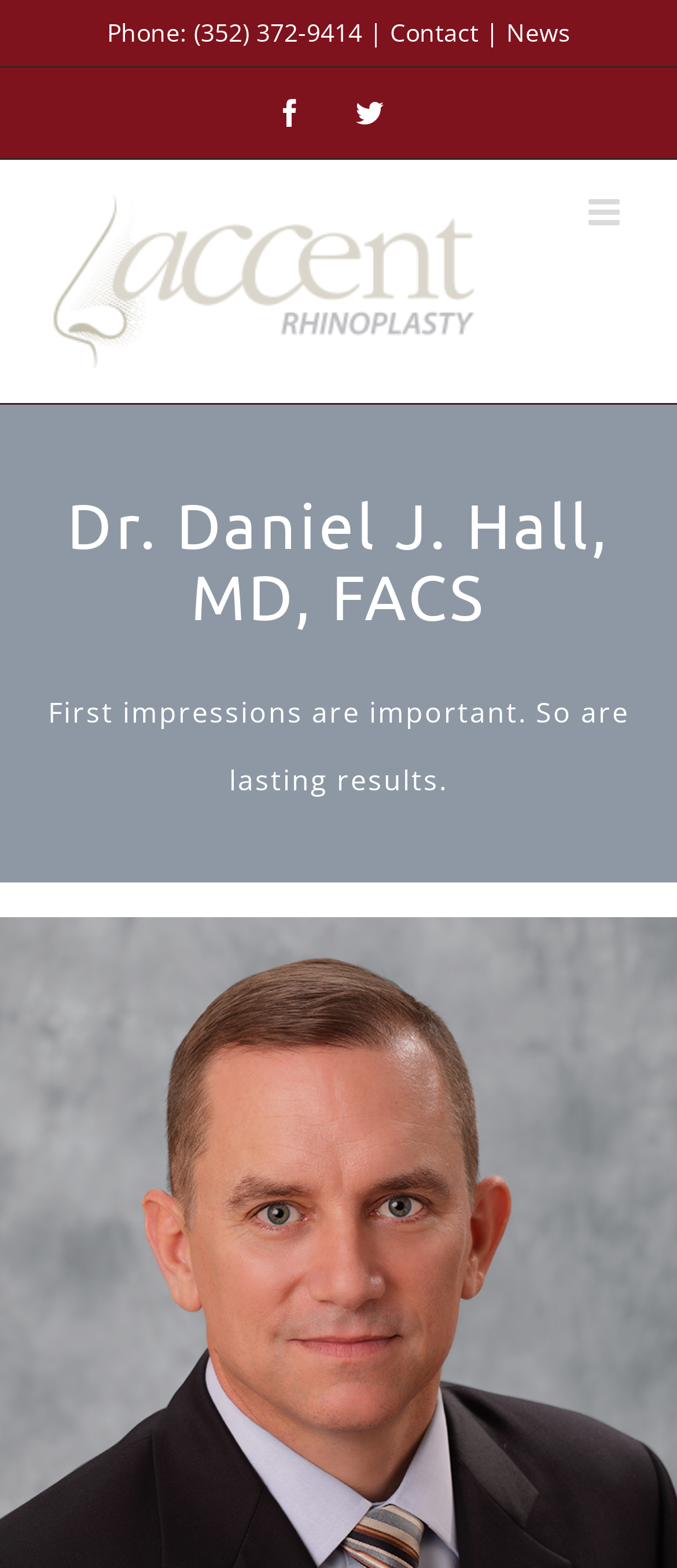Locate the bounding box of the UI element described by: "(352) 372-9414" in the given webpage screenshot.

[0.286, 0.01, 0.535, 0.031]